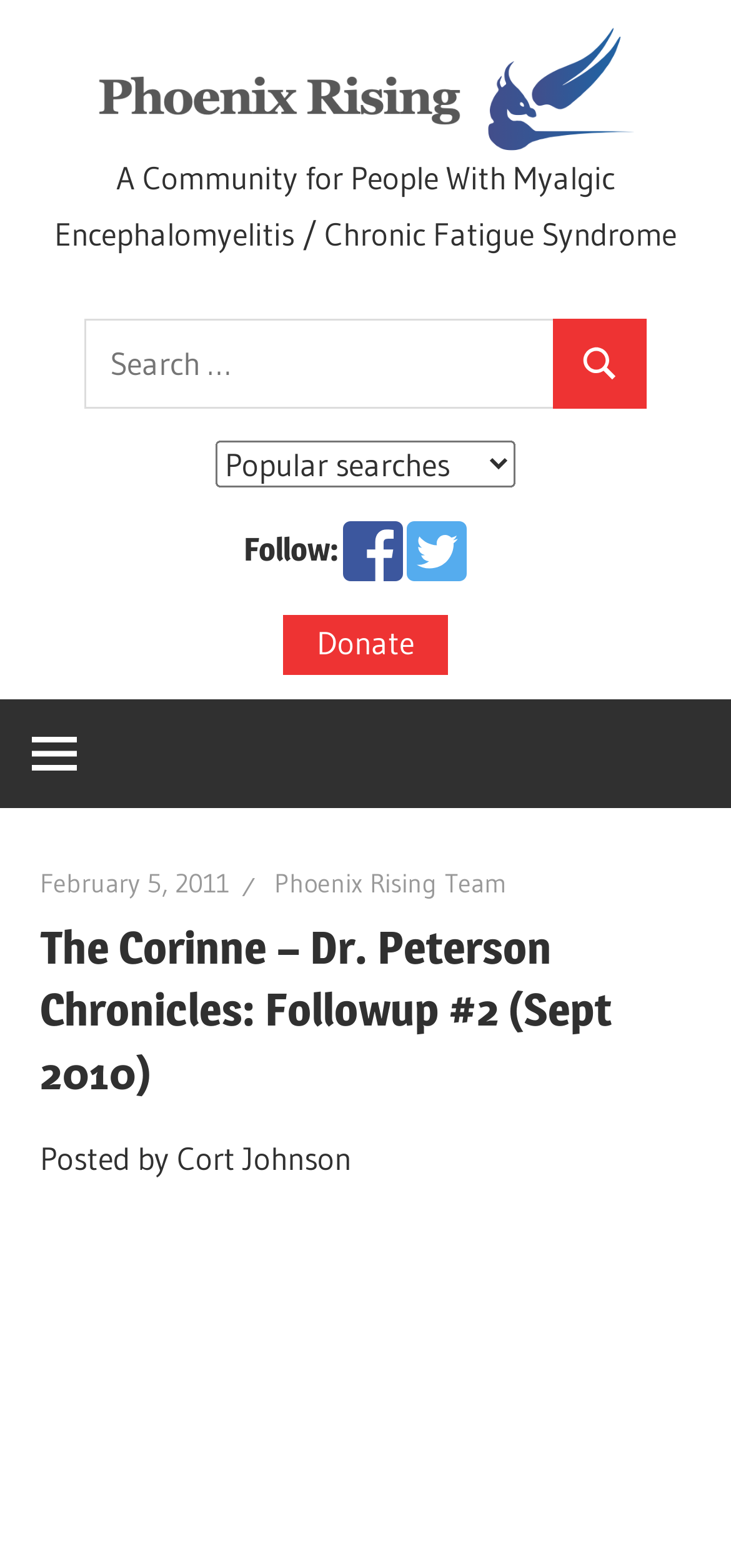Determine the bounding box coordinates for the HTML element described here: "Phoenix Rising Team".

[0.375, 0.553, 0.693, 0.574]